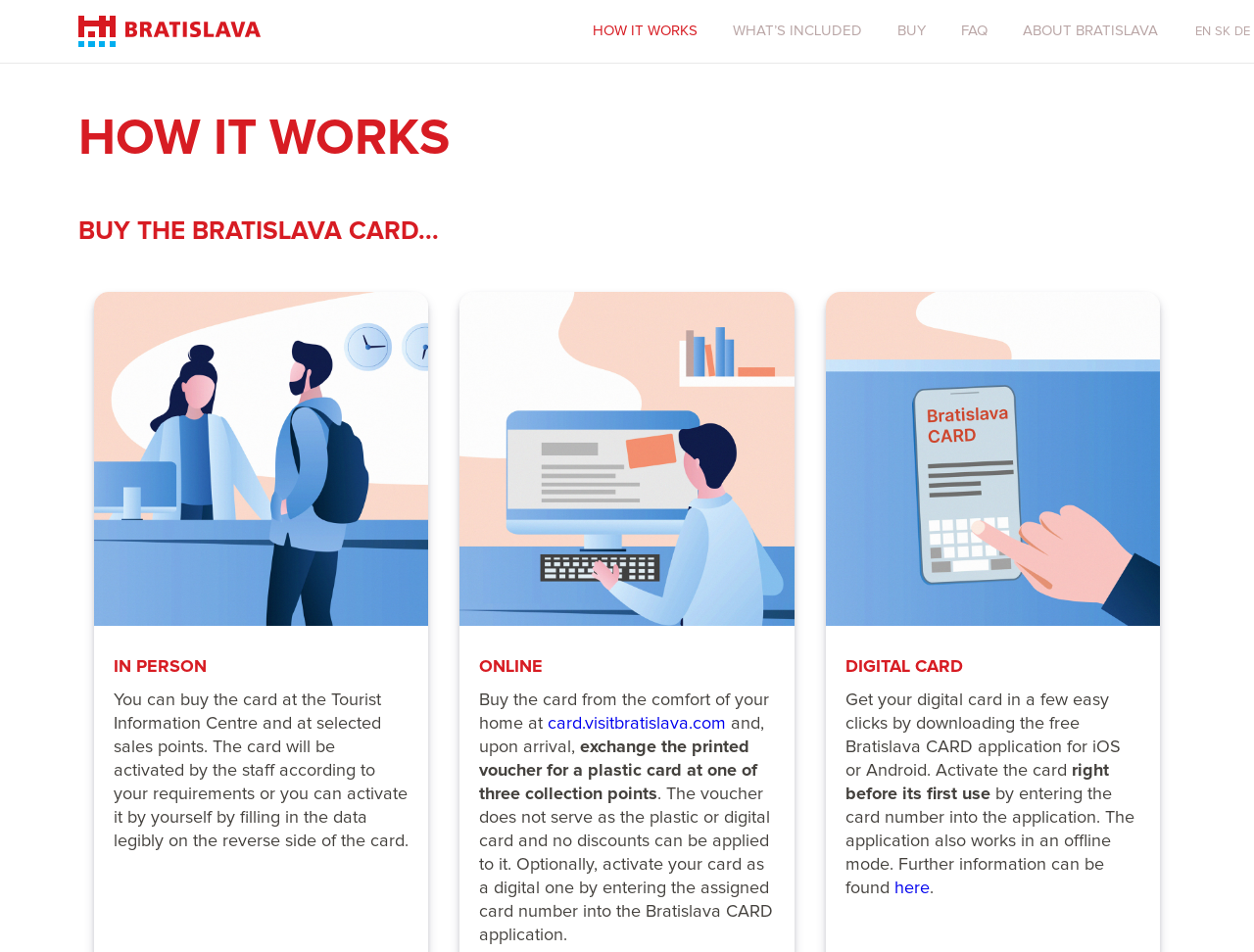Identify the bounding box coordinates of the area you need to click to perform the following instruction: "Read about slot cars for beginners".

None